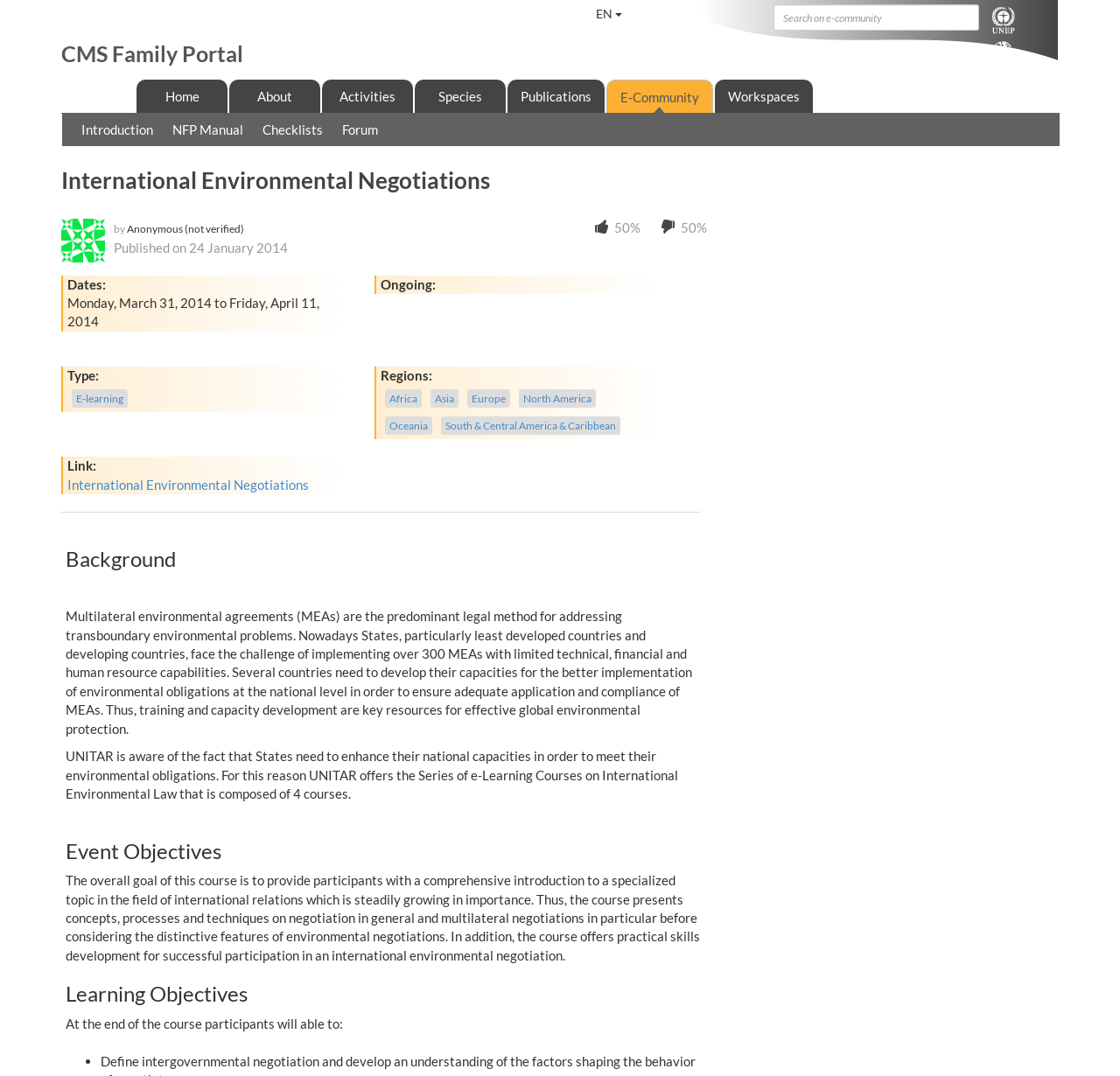Provide the bounding box coordinates of the UI element this sentence describes: "alt="UNEP logo"".

[0.883, 0.004, 0.908, 0.032]